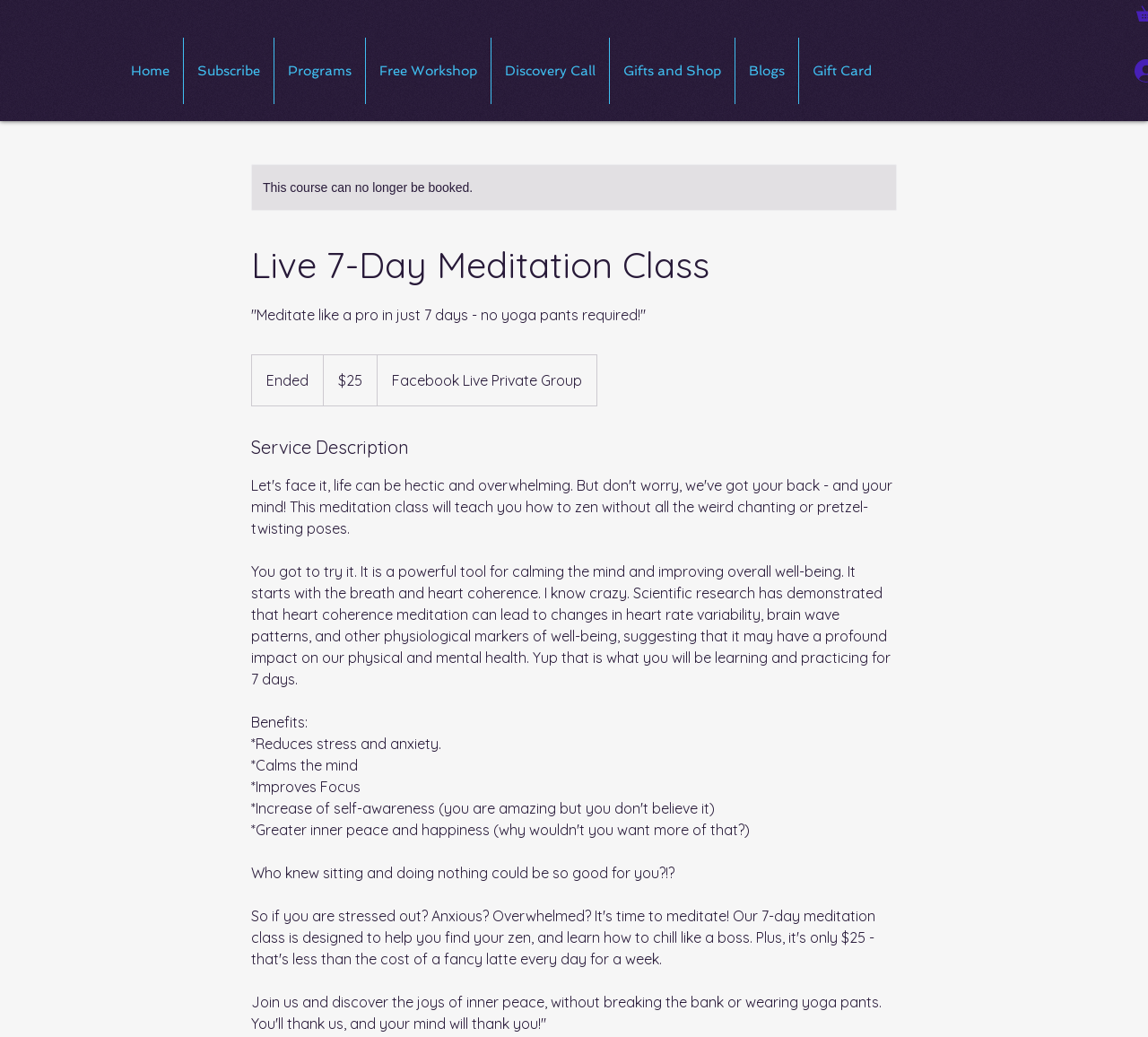Using a single word or phrase, answer the following question: 
Where will the meditation class take place?

Facebook Live Private Group